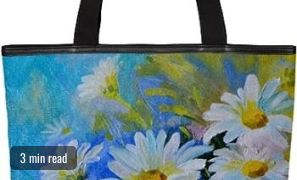What is the color of the lunch bag's handles?
Look at the screenshot and give a one-word or phrase answer.

Black